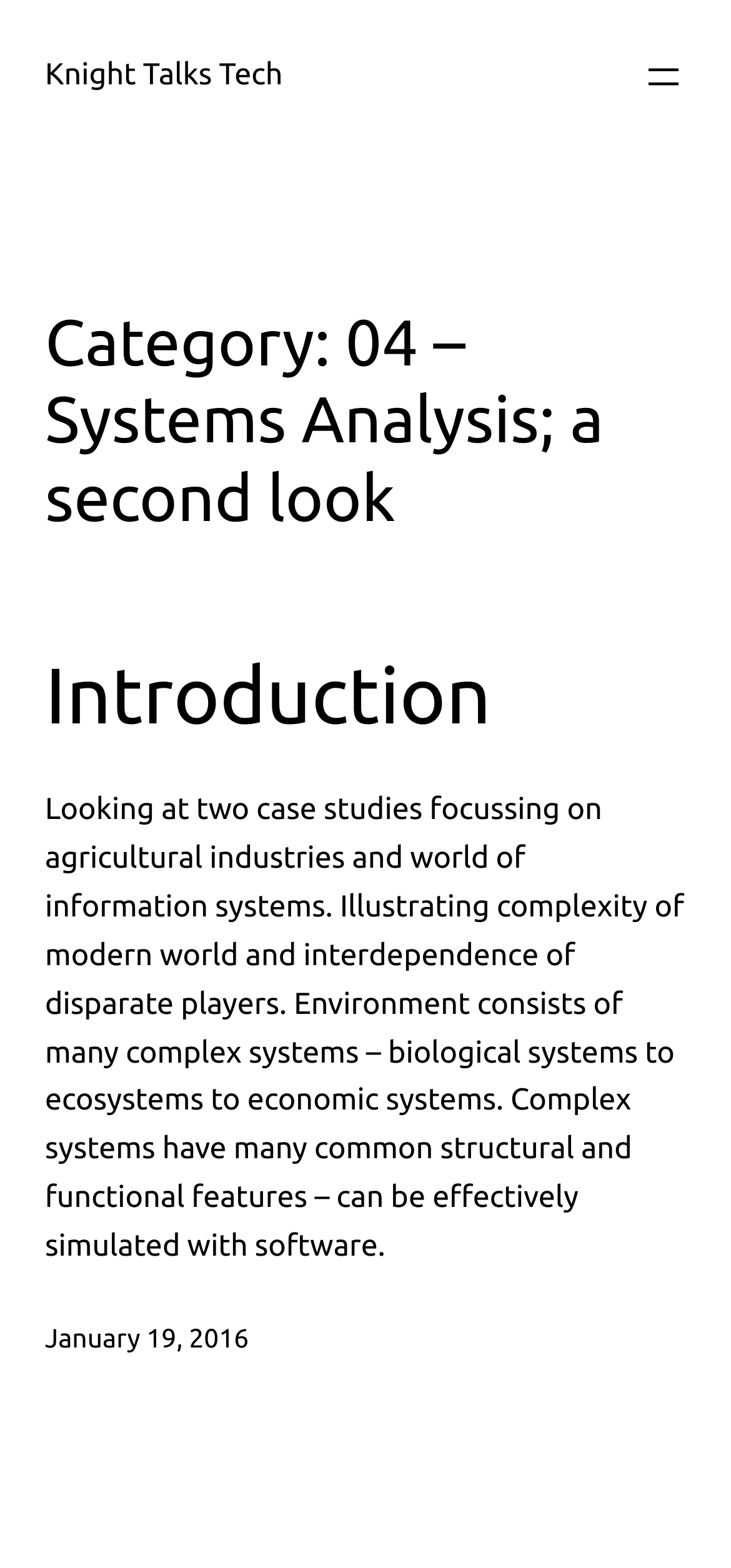Determine the webpage's heading and output its text content.

Category: 04 – Systems Analysis; a second look